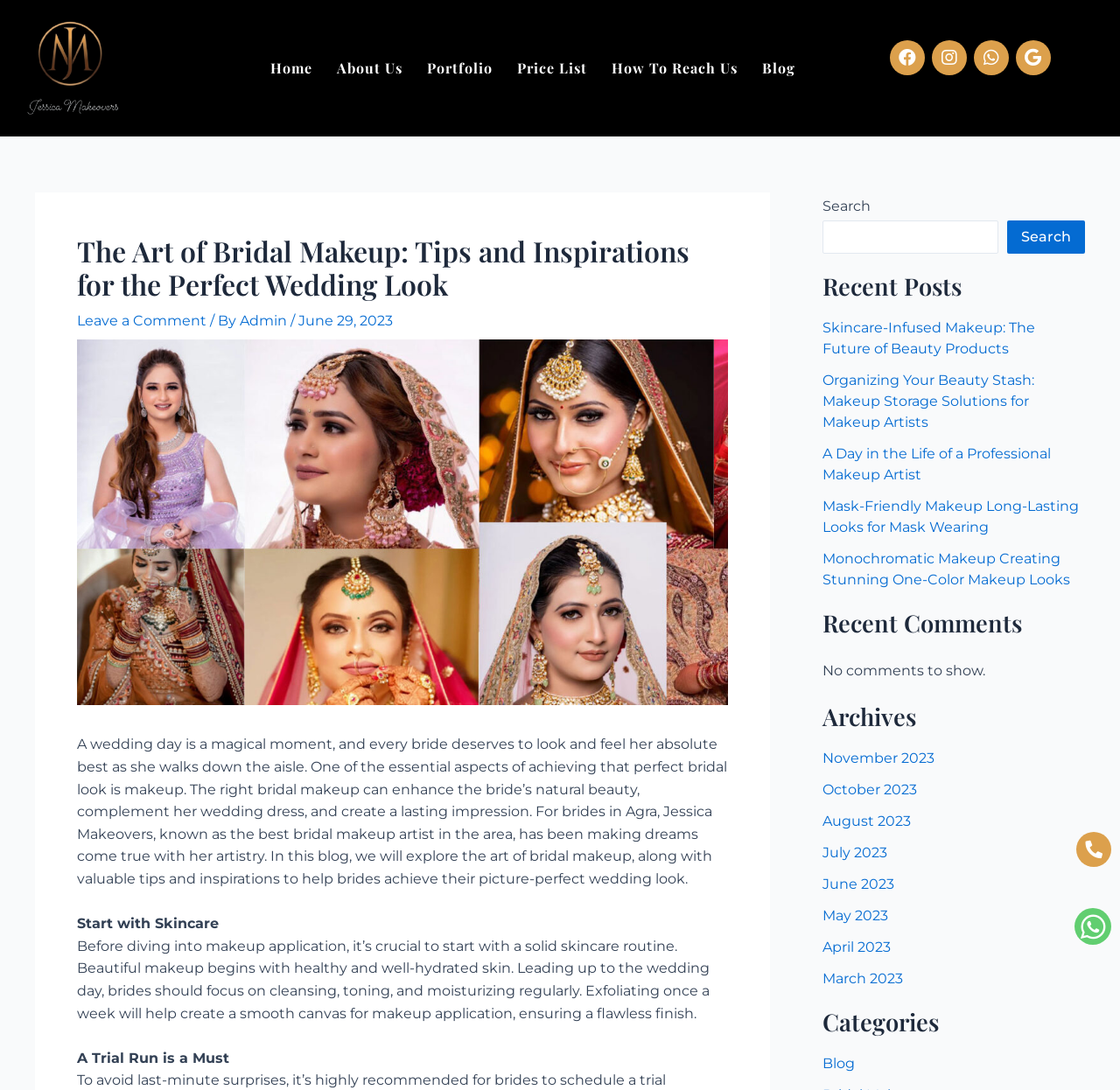Please determine the bounding box coordinates of the element's region to click for the following instruction: "Click the Home link".

[0.232, 0.016, 0.288, 0.109]